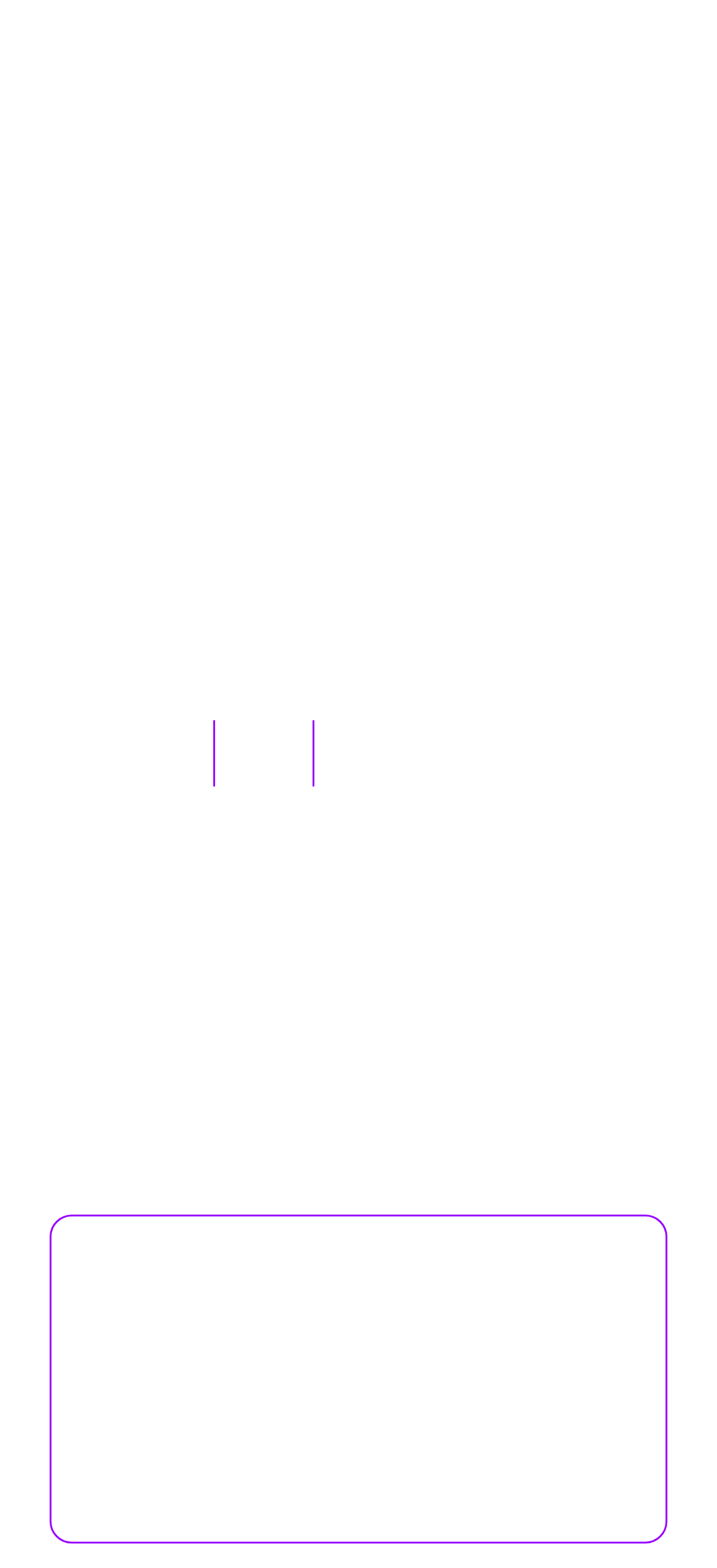What technology is listed under 'More technology by INTREN:'?
Please look at the screenshot and answer in one word or a short phrase.

Hubspot